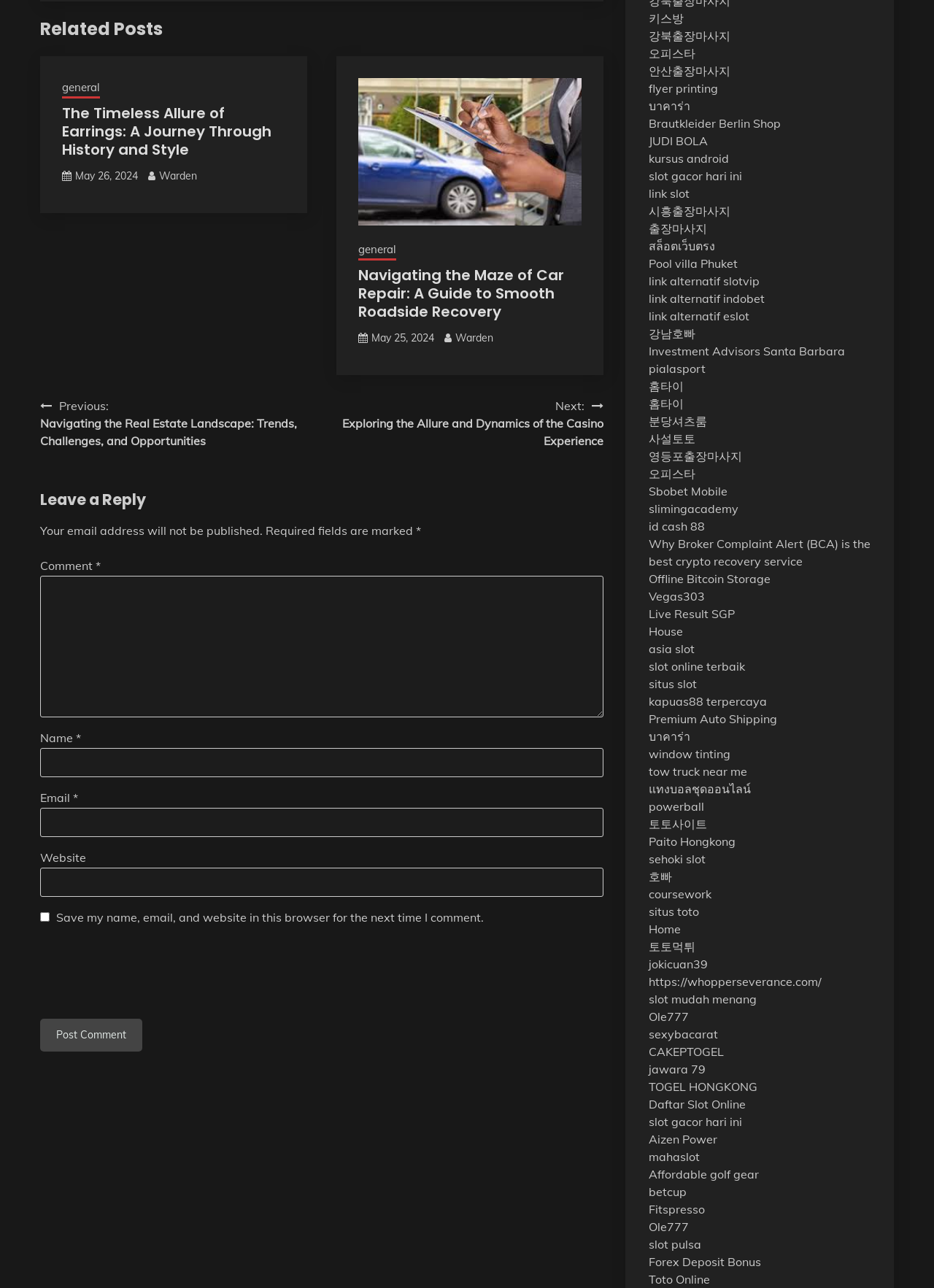Can you identify the bounding box coordinates of the clickable region needed to carry out this instruction: 'Click on the 'The Timeless Allure of Earrings: A Journey Through History and Style' link'? The coordinates should be four float numbers within the range of 0 to 1, stated as [left, top, right, bottom].

[0.066, 0.08, 0.291, 0.124]